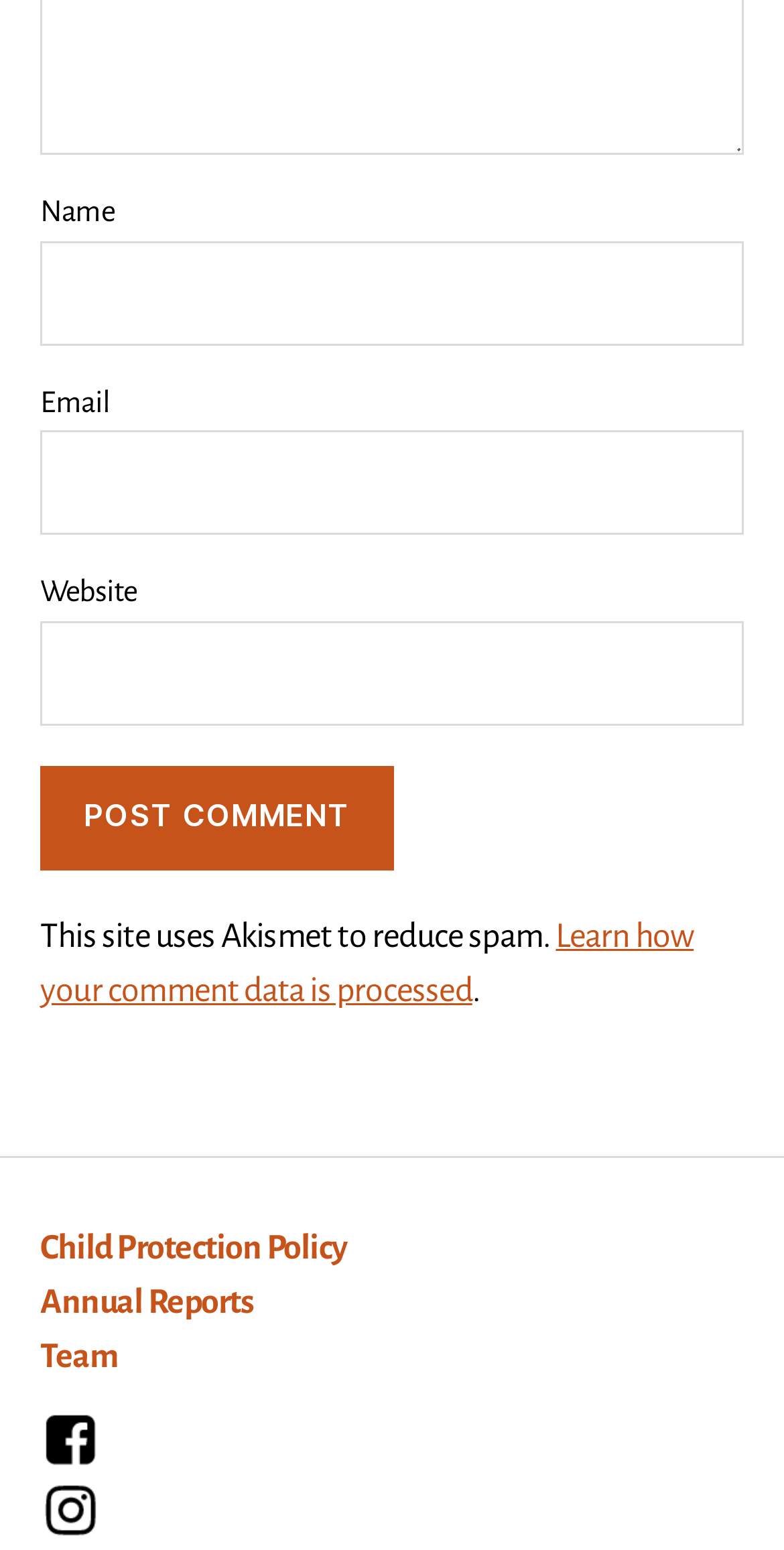Please identify the bounding box coordinates of the region to click in order to complete the task: "View the 'CART' page". The coordinates must be four float numbers between 0 and 1, specified as [left, top, right, bottom].

None